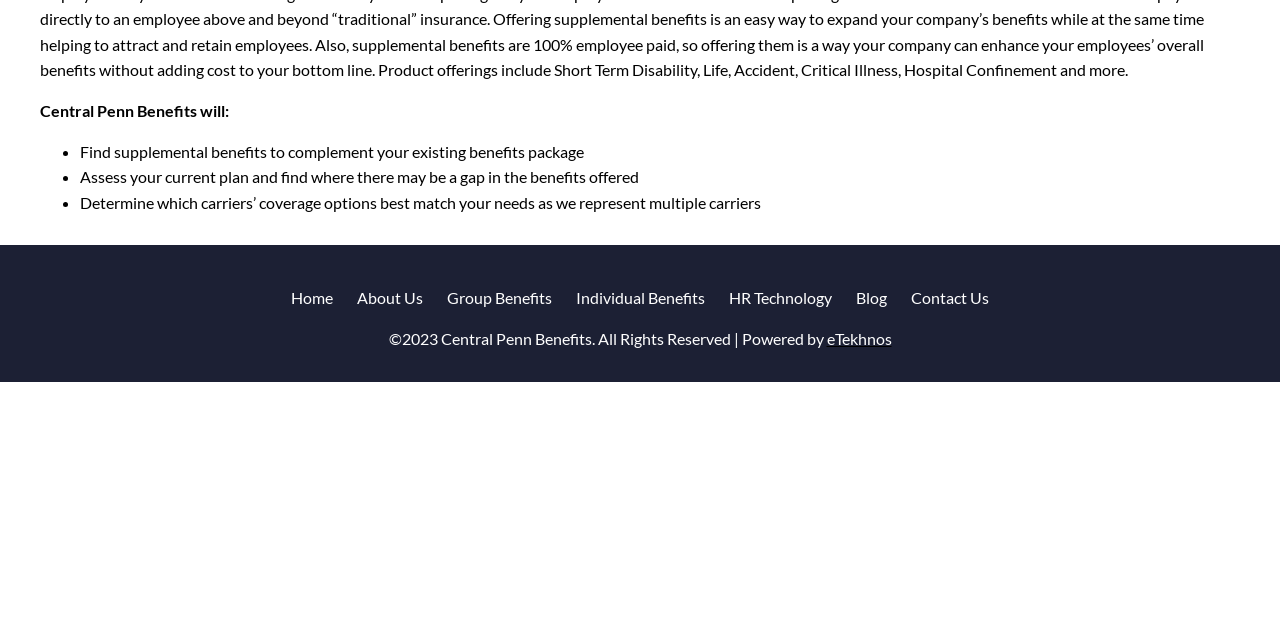Please provide the bounding box coordinates in the format (top-left x, top-left y, bottom-right x, bottom-right y). Remember, all values are floating point numbers between 0 and 1. What is the bounding box coordinate of the region described as: eTekhnos

[0.646, 0.514, 0.696, 0.544]